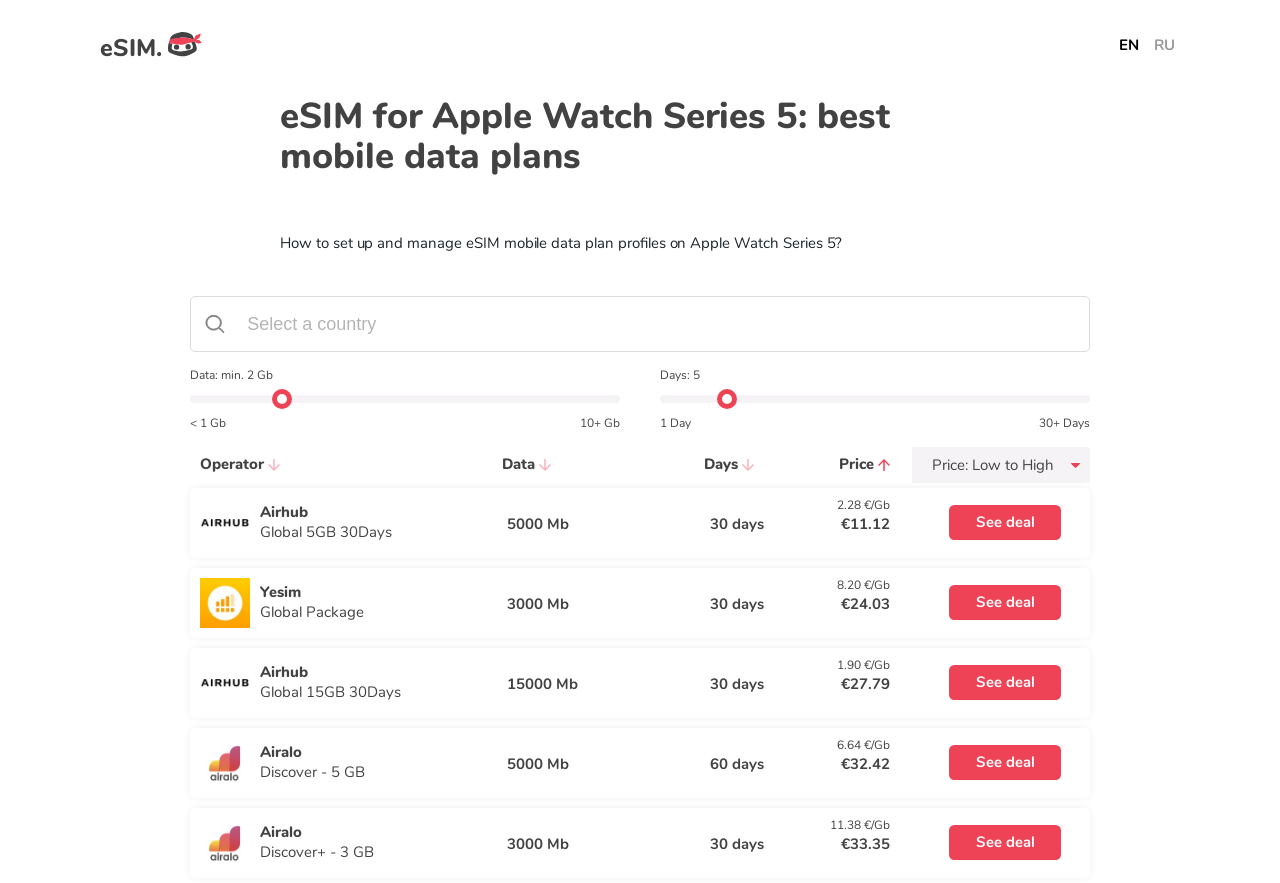Provide a brief response to the question using a single word or phrase: 
What is the purpose of this webpage?

Compare eSIM plans